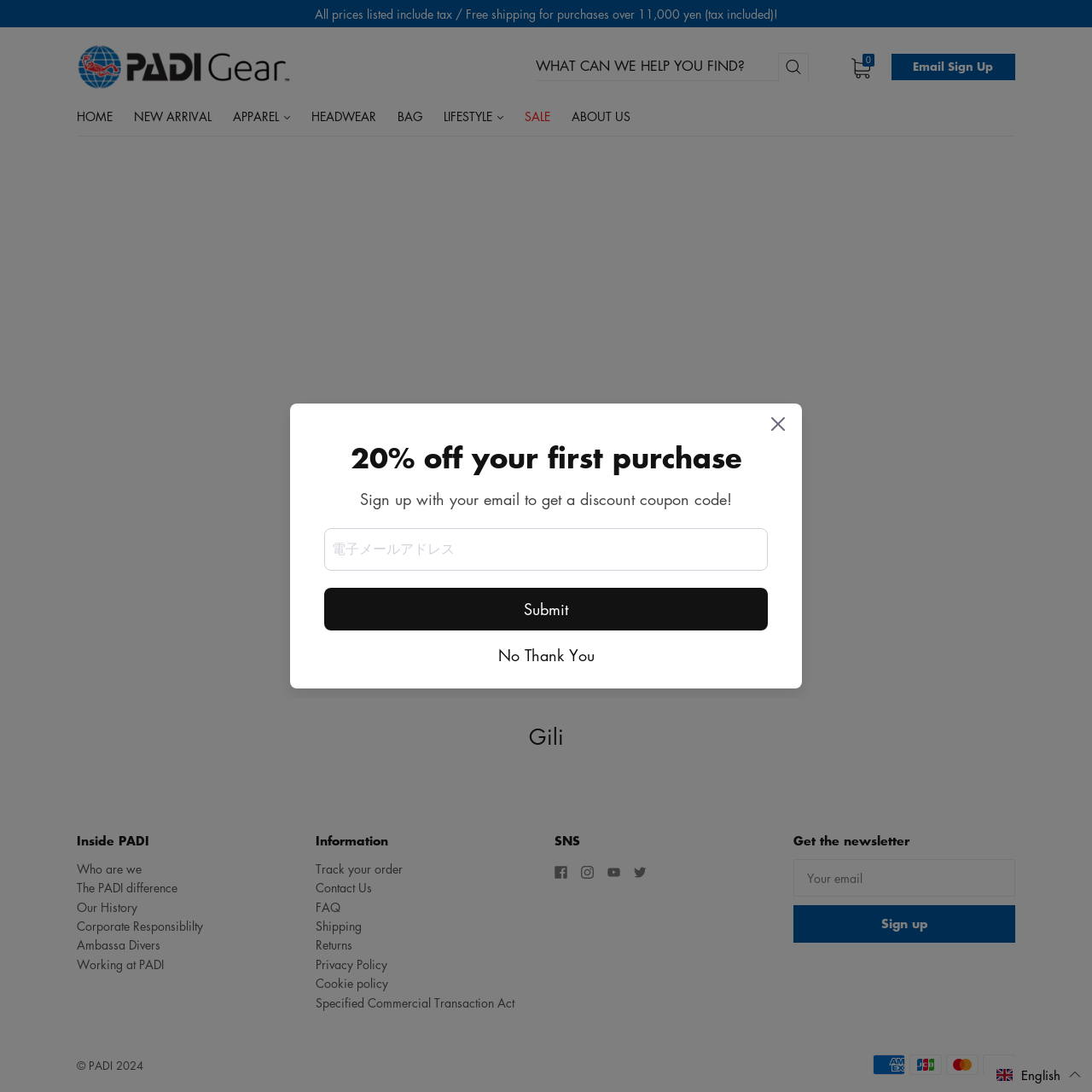Please find the bounding box coordinates of the element that you should click to achieve the following instruction: "Contact us". The coordinates should be presented as four float numbers between 0 and 1: [left, top, right, bottom].

[0.289, 0.804, 0.341, 0.822]